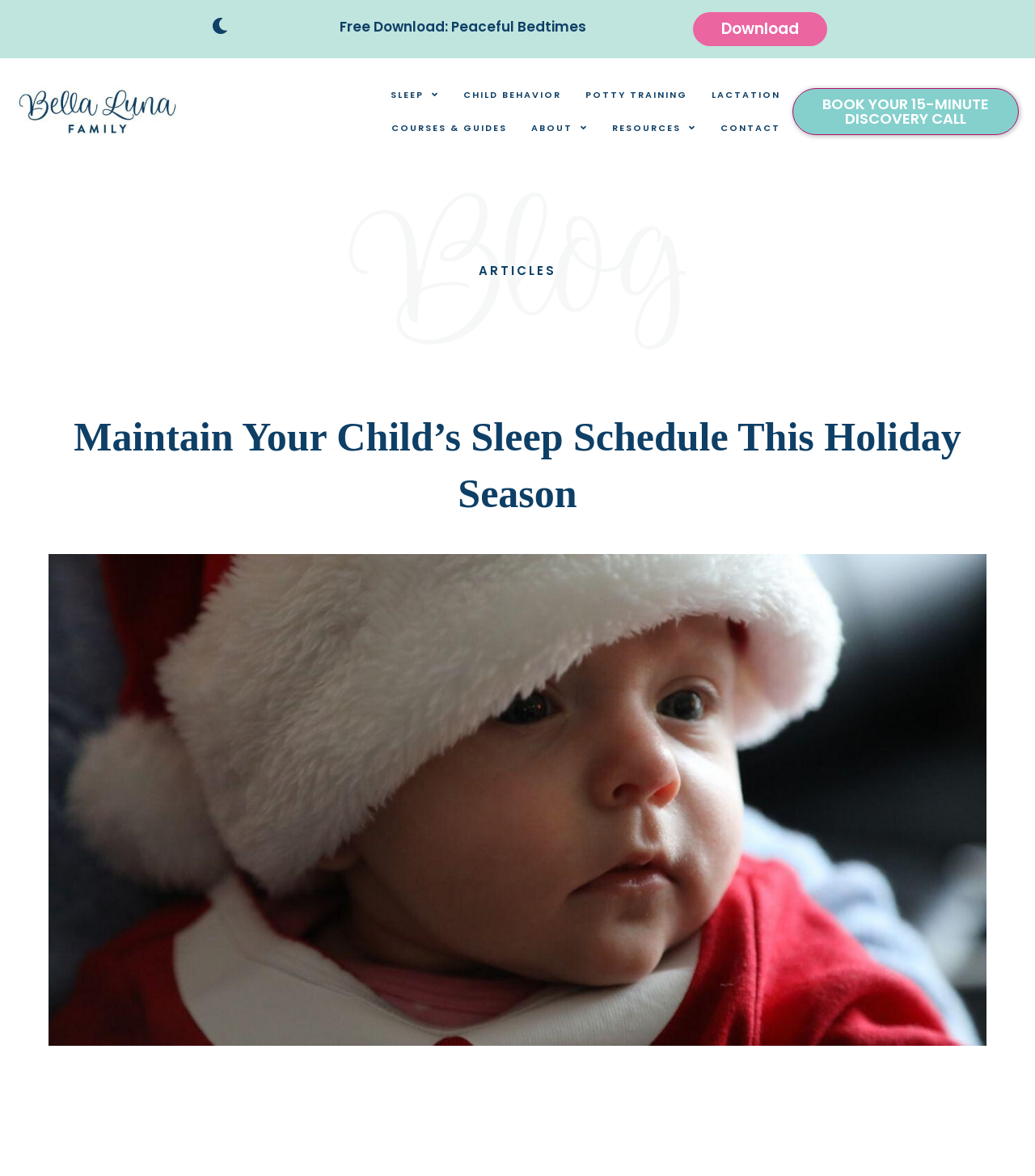Please identify the bounding box coordinates of the area I need to click to accomplish the following instruction: "Download the peaceful bedtimes guide".

[0.67, 0.01, 0.799, 0.039]